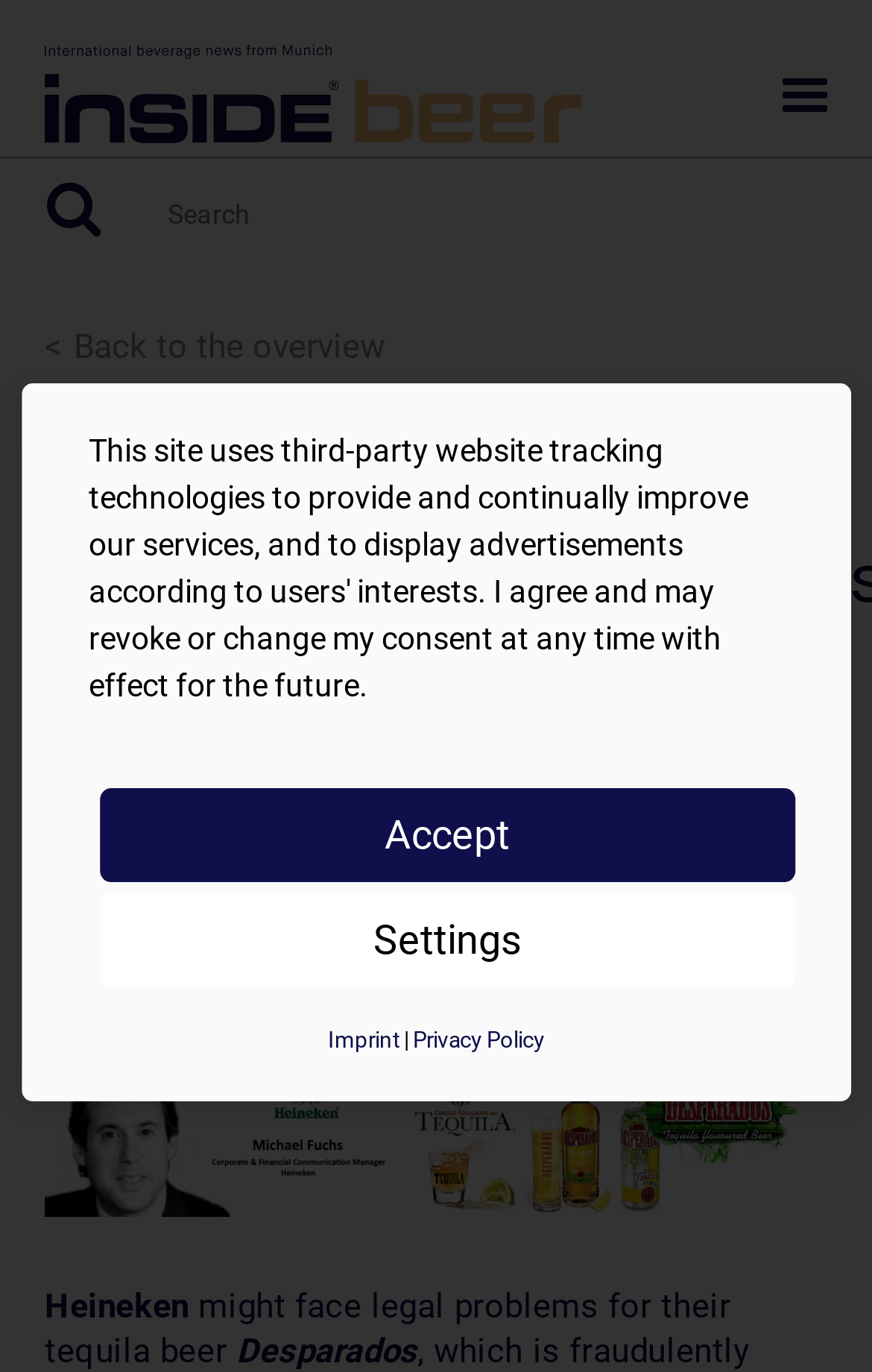Please provide the bounding box coordinates for the element that needs to be clicked to perform the following instruction: "View the imprint". The coordinates should be given as four float numbers between 0 and 1, i.e., [left, top, right, bottom].

[0.376, 0.747, 0.458, 0.771]